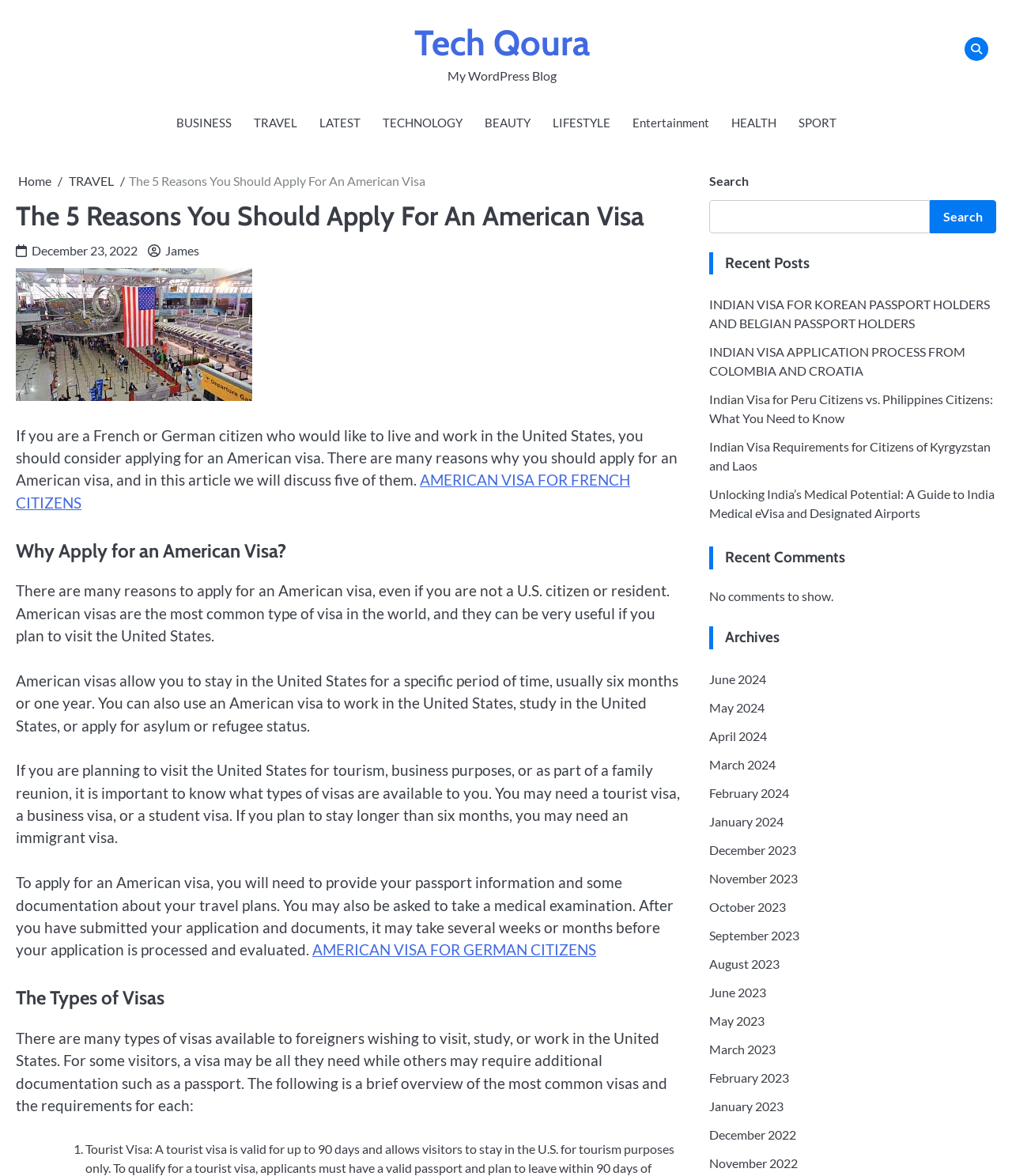Specify the bounding box coordinates of the area to click in order to execute this command: 'Click on the 'HOME' link'. The coordinates should consist of four float numbers ranging from 0 to 1, and should be formatted as [left, top, right, bottom].

None